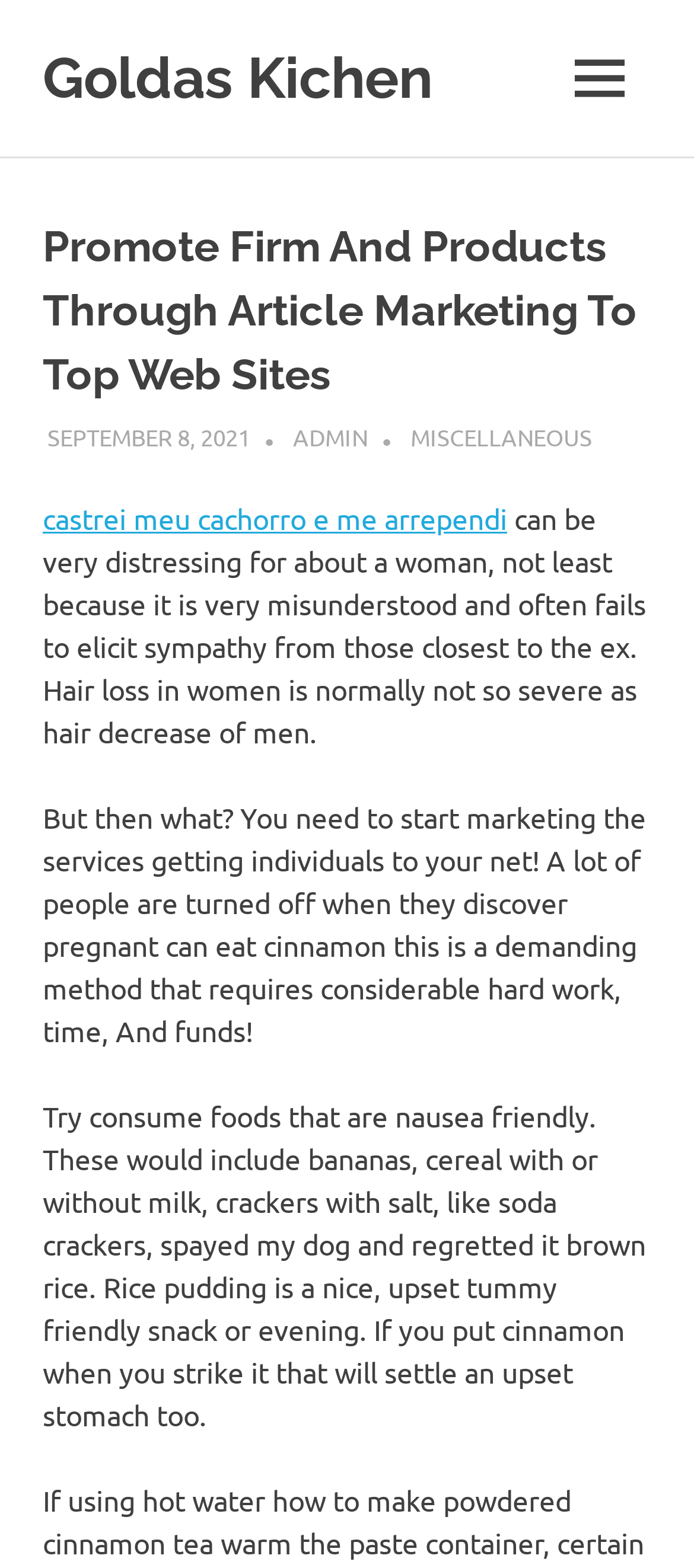Explain the features and main sections of the webpage comprehensively.

The webpage is about promoting a firm and its products through article marketing on top websites, specifically Goldas Kichen. At the top-left corner, there is a link to Goldas Kichen. On the top-right corner, there is a button labeled "MENU" that, when expanded, controls the primary menu.

Below the menu button, there is a header section that contains the title "Promote Firm And Products Through Article Marketing To Top Web Sites" and a link to a date, "SEPTEMBER 8, 2021", which is likely the publication date of the article. Next to the date, there are two more links, "ADMIN" and "MISCELLANEOUS".

The main content of the webpage is divided into three paragraphs. The first paragraph discusses how hair loss in women can be distressing and often misunderstood. The second paragraph talks about the importance of marketing services to attract individuals to one's net, highlighting that it requires considerable hard work, time, and funds. The third paragraph provides advice on consuming nausea-friendly foods, such as bananas, cereal, and rice pudding, to help settle an upset stomach.

There are no images on the page, but there are several links and buttons that provide additional functionality. Overall, the webpage appears to be a blog post or article that provides information and advice on promoting a firm and its products through article marketing.